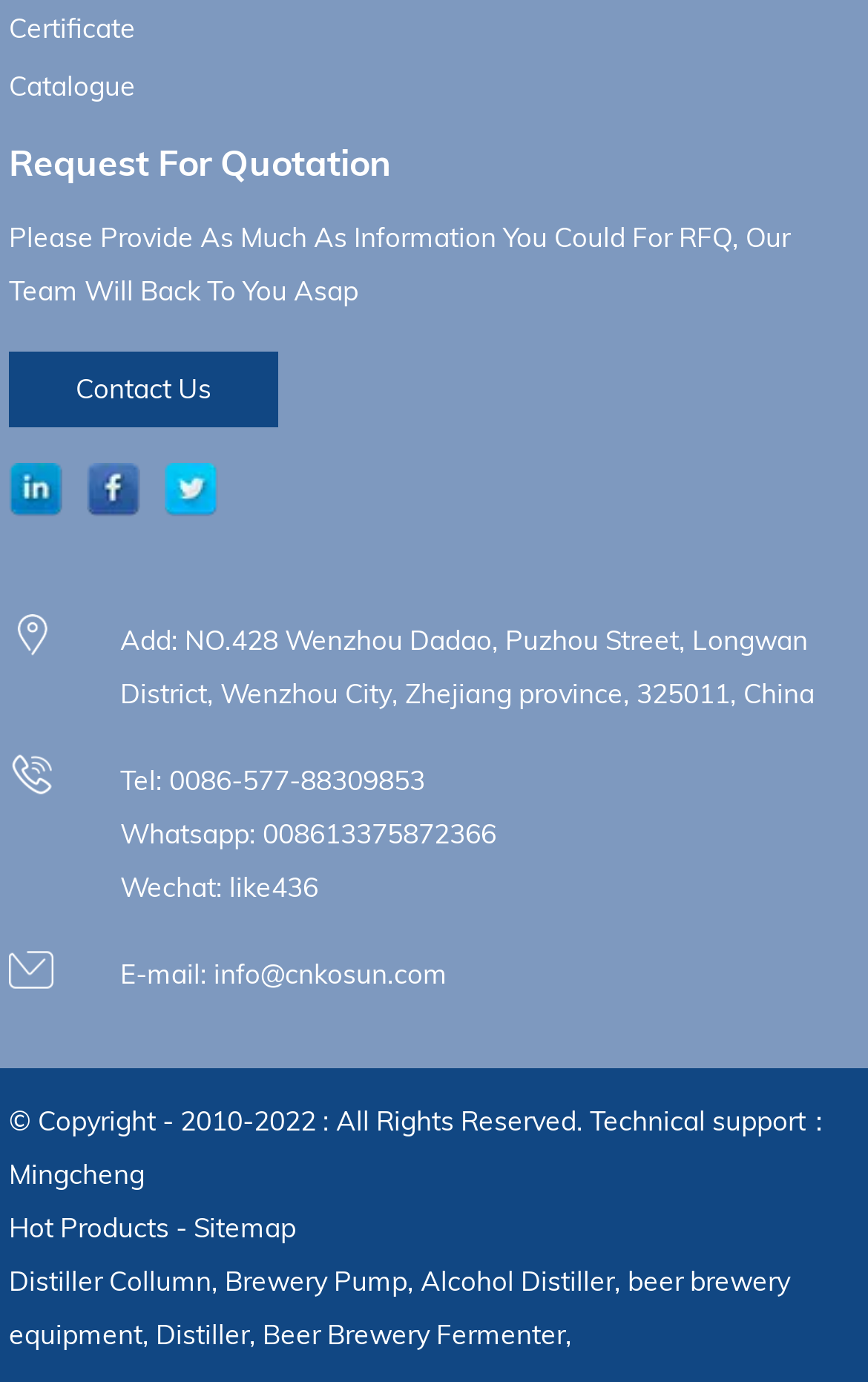Please determine the bounding box coordinates of the element's region to click in order to carry out the following instruction: "Click on Distiller Collumn". The coordinates should be four float numbers between 0 and 1, i.e., [left, top, right, bottom].

[0.01, 0.915, 0.243, 0.939]